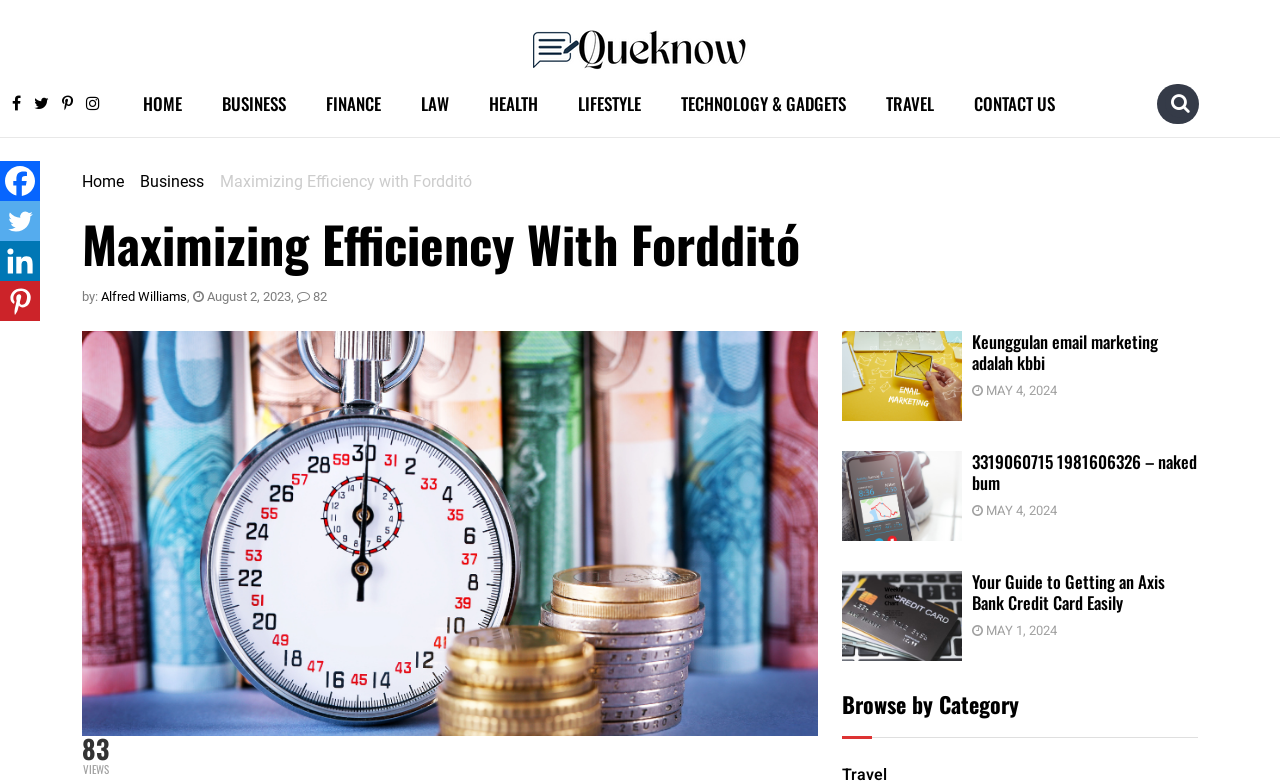Please identify the bounding box coordinates of the clickable region that I should interact with to perform the following instruction: "Read the article about Maximizing Efficiency with Fordditó". The coordinates should be expressed as four float numbers between 0 and 1, i.e., [left, top, right, bottom].

[0.064, 0.27, 0.936, 0.353]